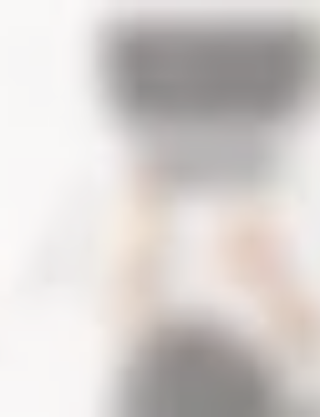Answer the question briefly using a single word or phrase: 
What fields of work are suggested by the image?

Accounting or bookkeeping